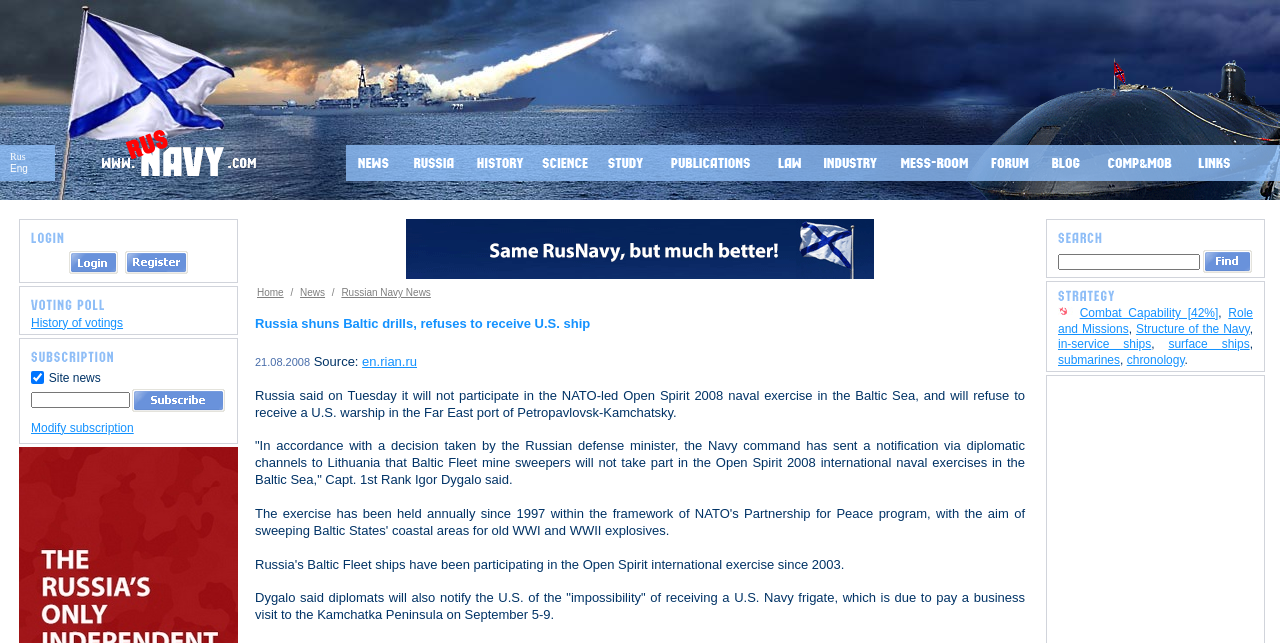Provide the bounding box coordinates of the HTML element this sentence describes: "Structure of the Navy". The bounding box coordinates consist of four float numbers between 0 and 1, i.e., [left, top, right, bottom].

[0.887, 0.5, 0.976, 0.522]